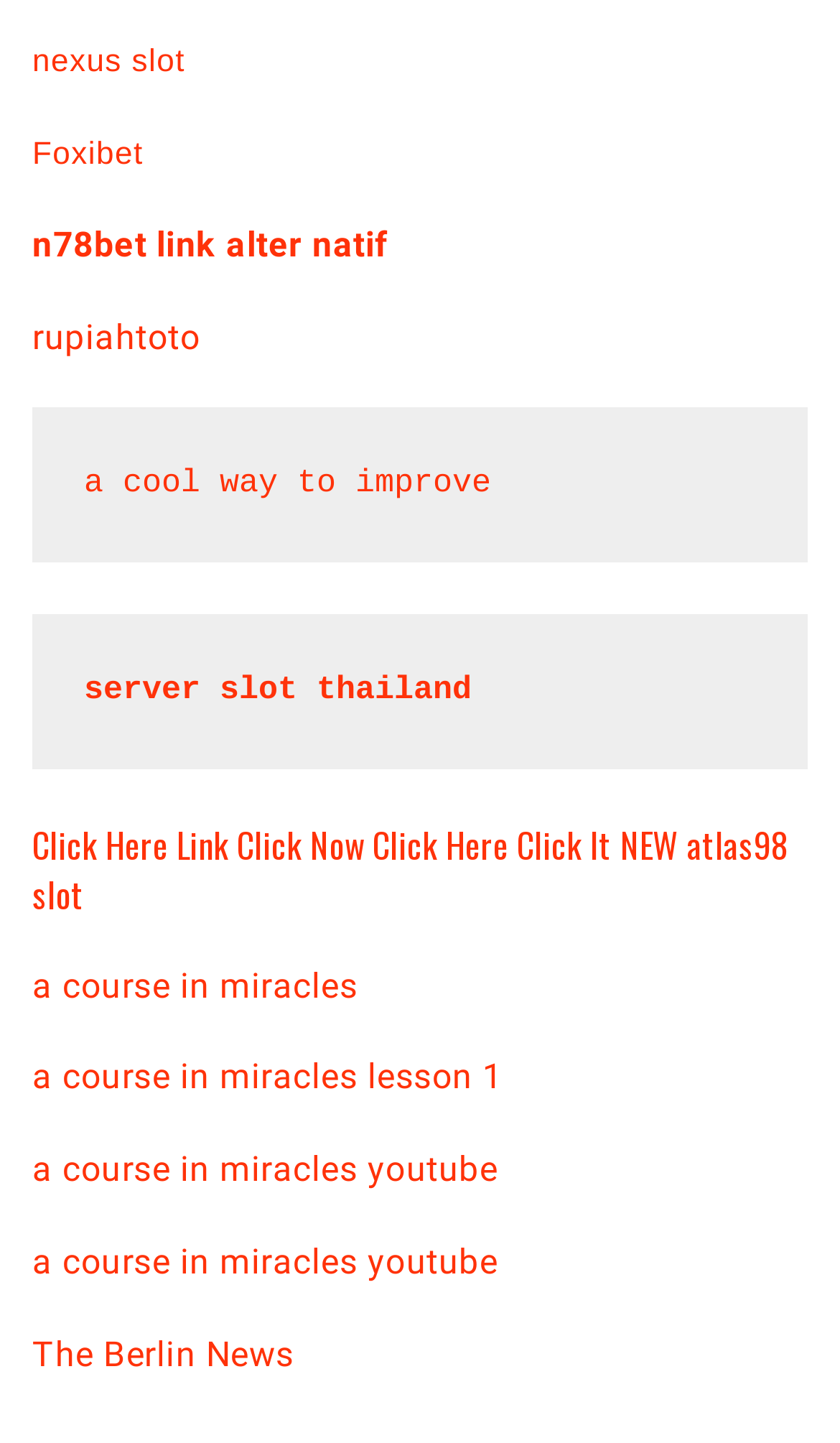What is the last link on the webpage?
Please use the visual content to give a single word or phrase answer.

The Berlin News